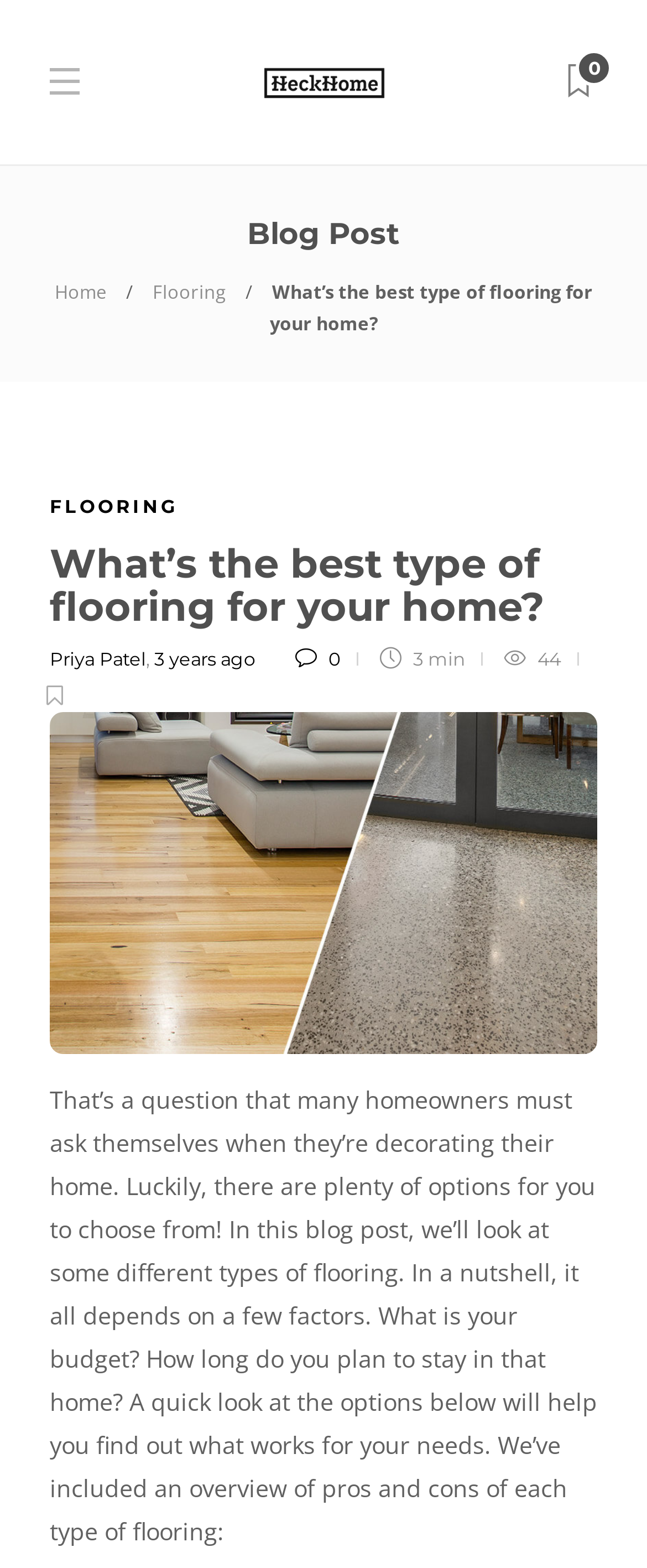Find and generate the main title of the webpage.

What’s the best type of flooring for your home? 